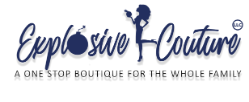Please provide a brief answer to the following inquiry using a single word or phrase:
What is emphasized by the tagline?

Inclusive nature